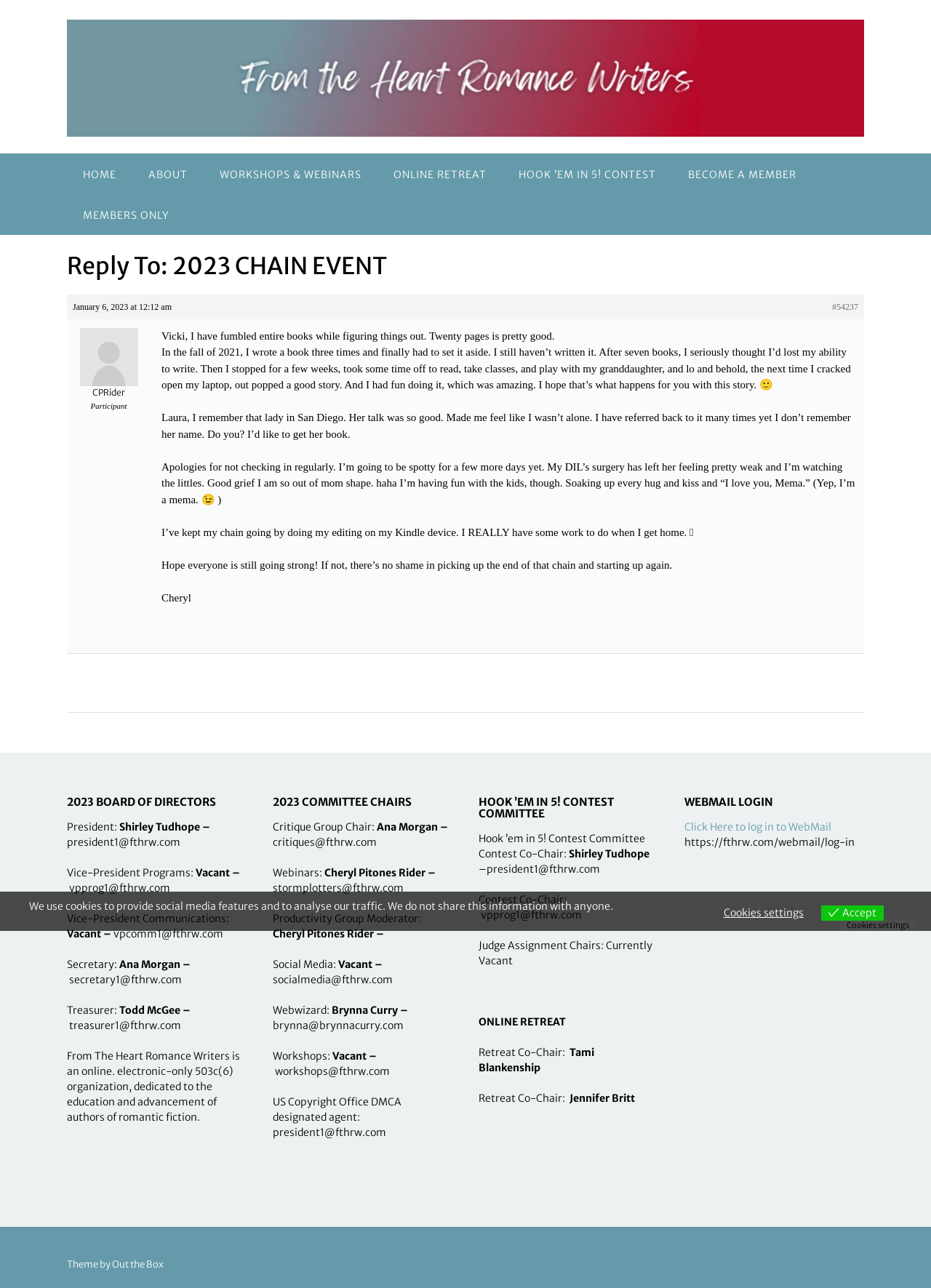Find the bounding box of the UI element described as follows: "Become a Member".

[0.722, 0.119, 0.873, 0.151]